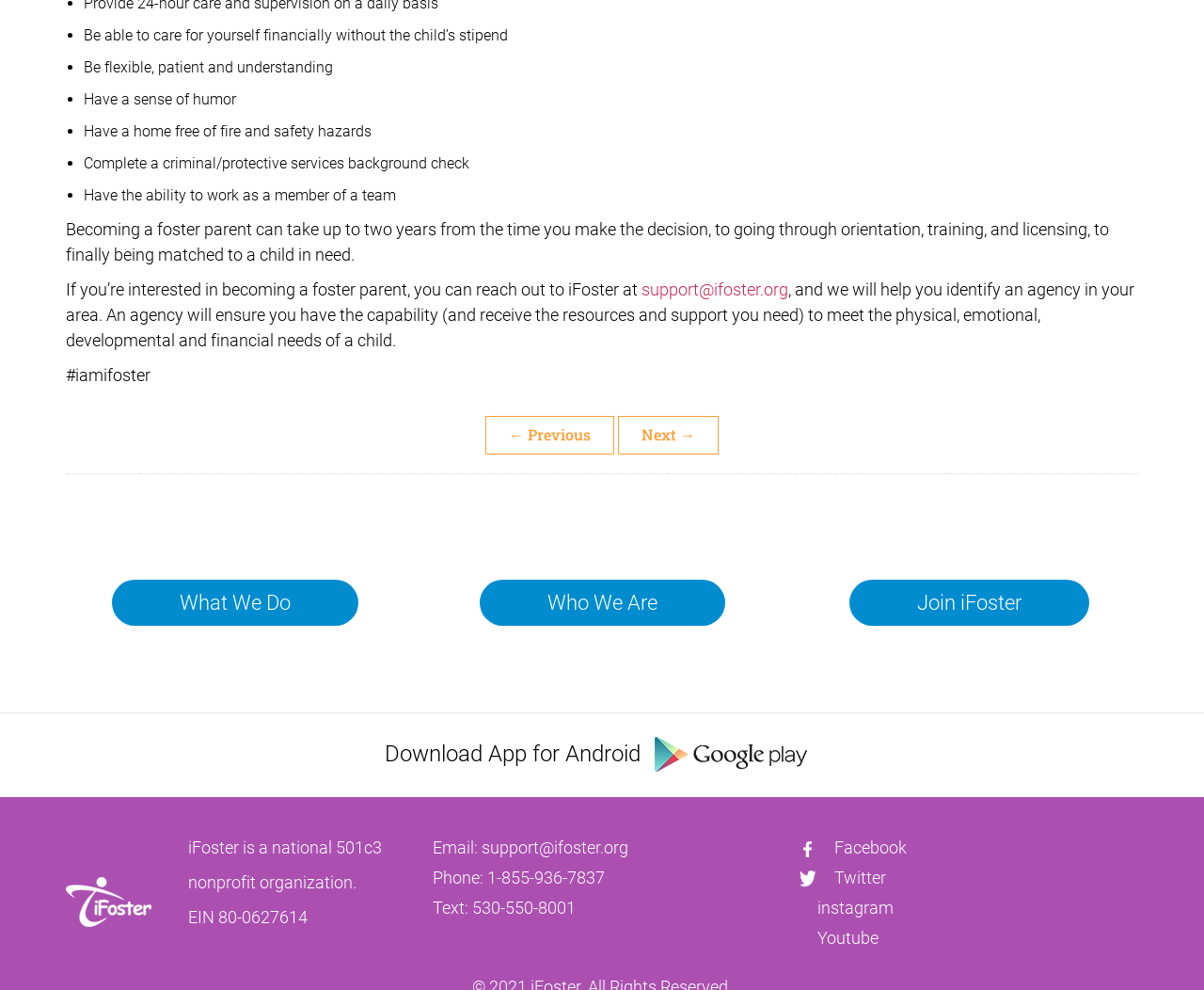Based on the element description "Next →", predict the bounding box coordinates of the UI element.

[0.513, 0.421, 0.597, 0.459]